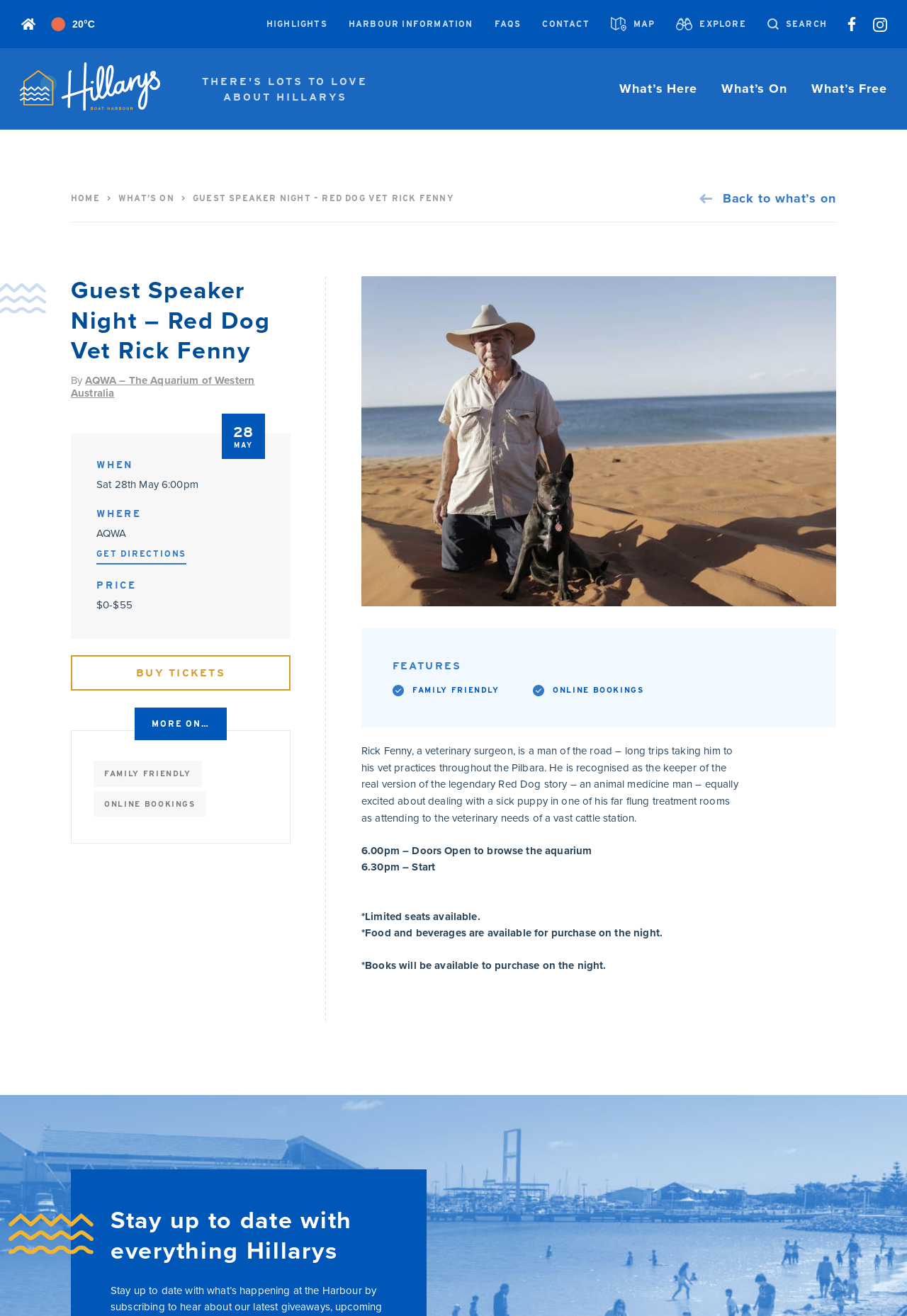Locate the bounding box coordinates of the segment that needs to be clicked to meet this instruction: "View 'WHAT’S ON' page".

[0.782, 0.054, 0.881, 0.081]